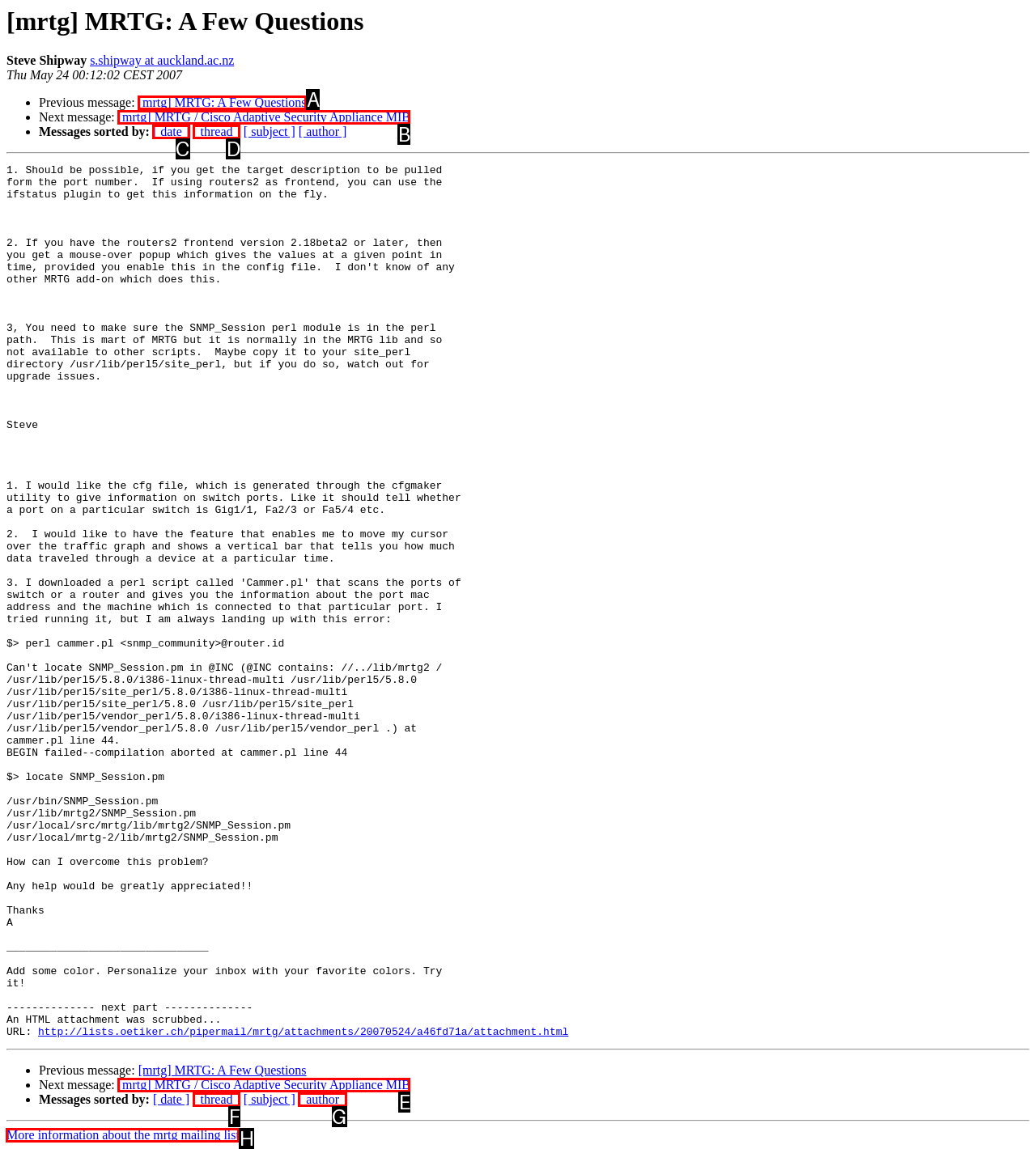Identify the correct UI element to click for the following task: Get more information about the mrtg mailing list Choose the option's letter based on the given choices.

H